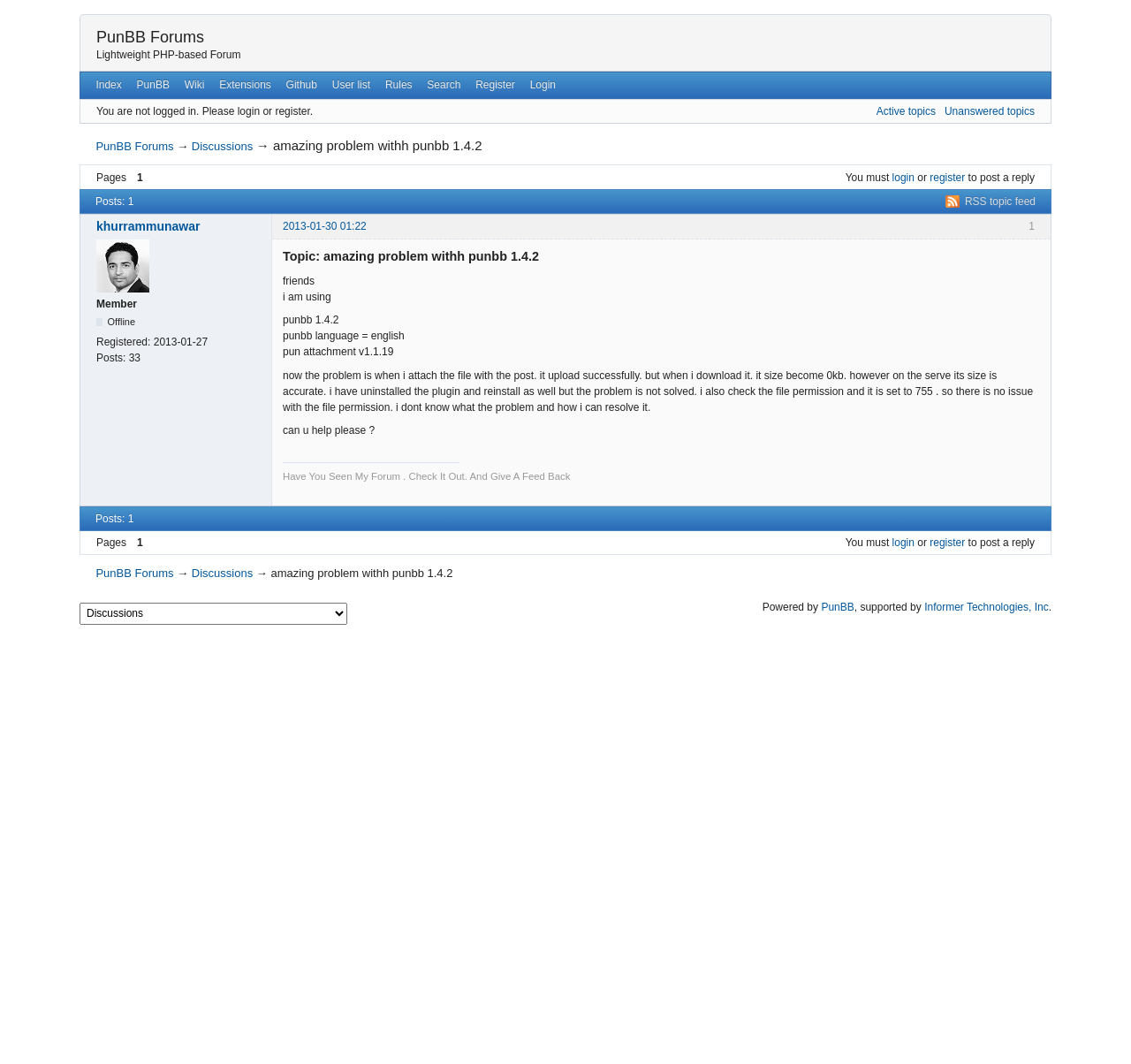What is the version of PunBB being used?
Give a detailed explanation using the information visible in the image.

The version of PunBB being used can be found in the topic description, where it says 'punbb 1.4.2'.